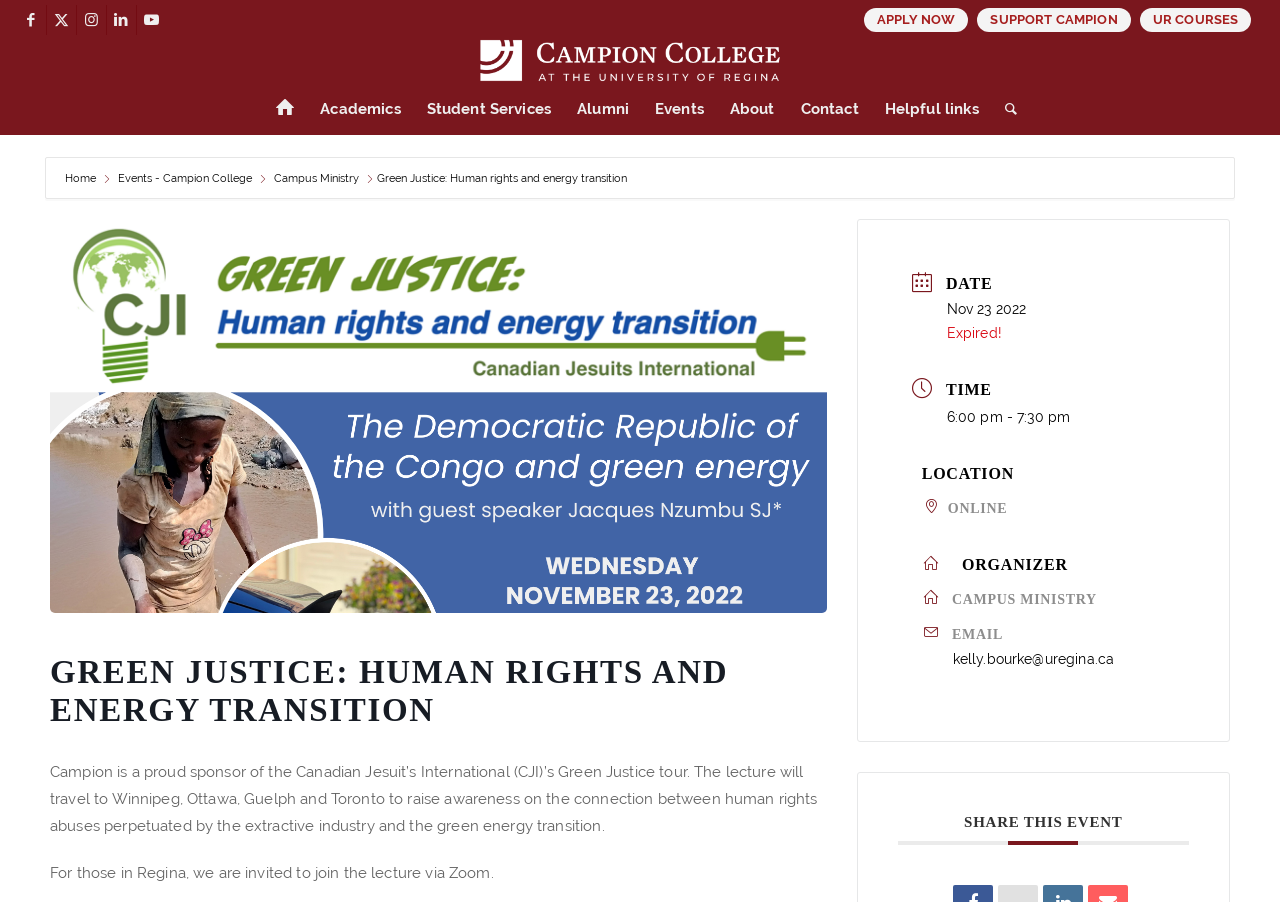Carefully examine the image and provide an in-depth answer to the question: What is the name of the college?

The name of the college can be found in the link 'Campion College' with bounding box coordinates [0.374, 0.042, 0.626, 0.092] and also in the image with the same name and coordinates.